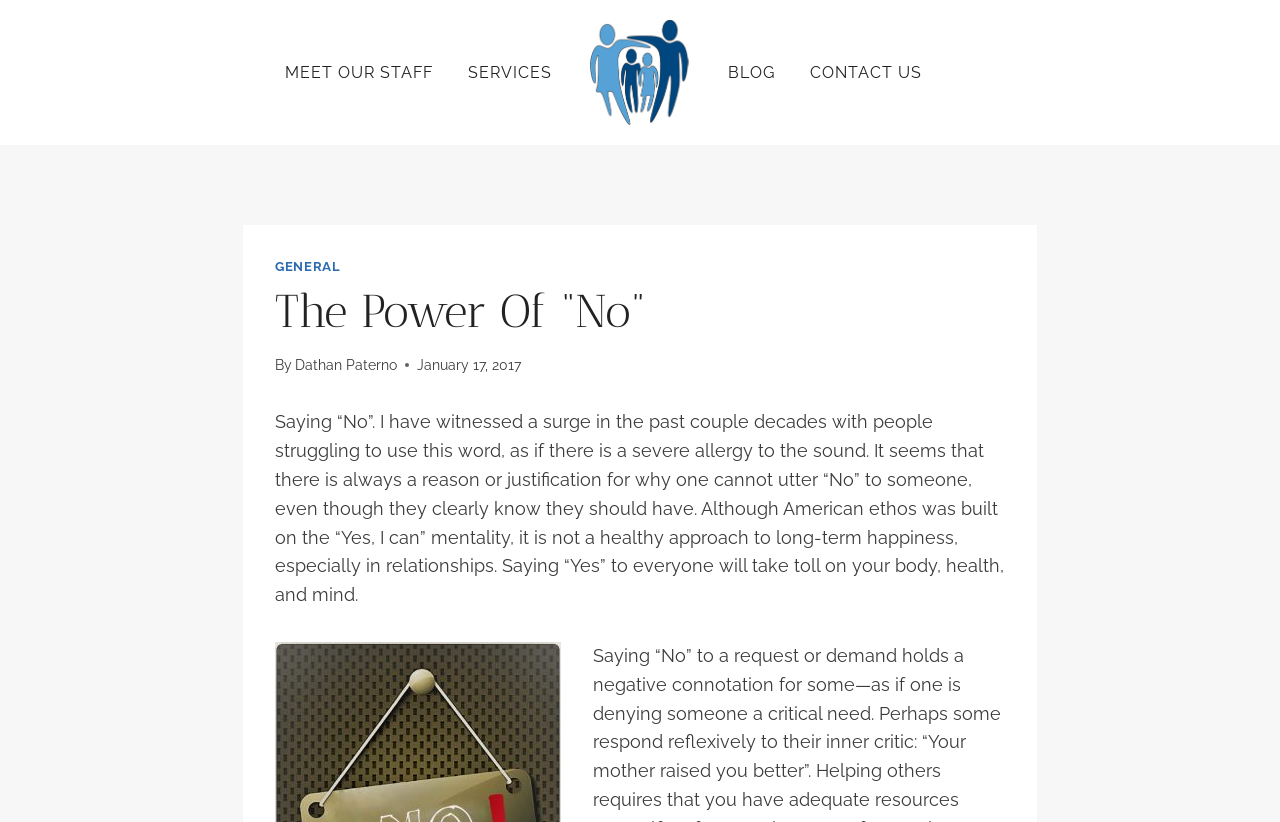Detail the features and information presented on the webpage.

The webpage is about the power of saying "no" and its importance in relationships and overall well-being. At the top, there is a primary navigation menu with two links: "MEET OUR STAFF" and "SERVICES". To the right of this menu, there is a link to "Park Ridge Psychological Services" accompanied by an image with the same name. Below this, there is a secondary navigation menu with two links: "BLOG" and "CONTACT US".

The main content of the webpage is divided into sections. The first section has a heading "The Power Of “No”" followed by the author's name, "Dathan Paterno", and the date "January 17, 2017". Below this, there is a paragraph of text that discusses the importance of saying "no" and how it can impact one's happiness and relationships. The text explains that saying "yes" to everyone can take a toll on one's body, health, and mind.

In terms of layout, the navigation menus are positioned at the top of the page, with the primary navigation on the left and the secondary navigation on the right. The main content is positioned below the navigation menus, with the heading and author information at the top and the paragraph of text below.